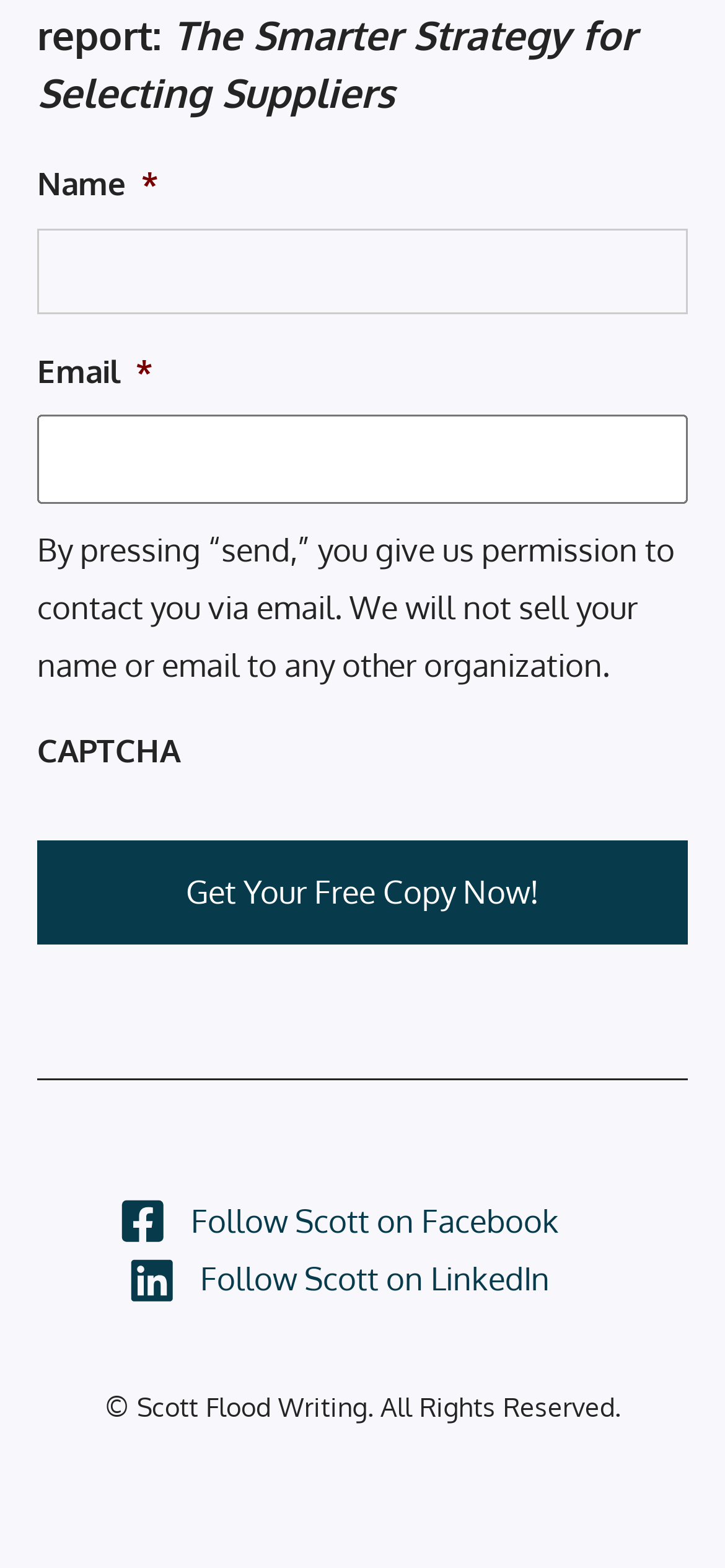Locate the UI element described as follows: "778 871 8999". Return the bounding box coordinates as four float numbers between 0 and 1 in the order [left, top, right, bottom].

None